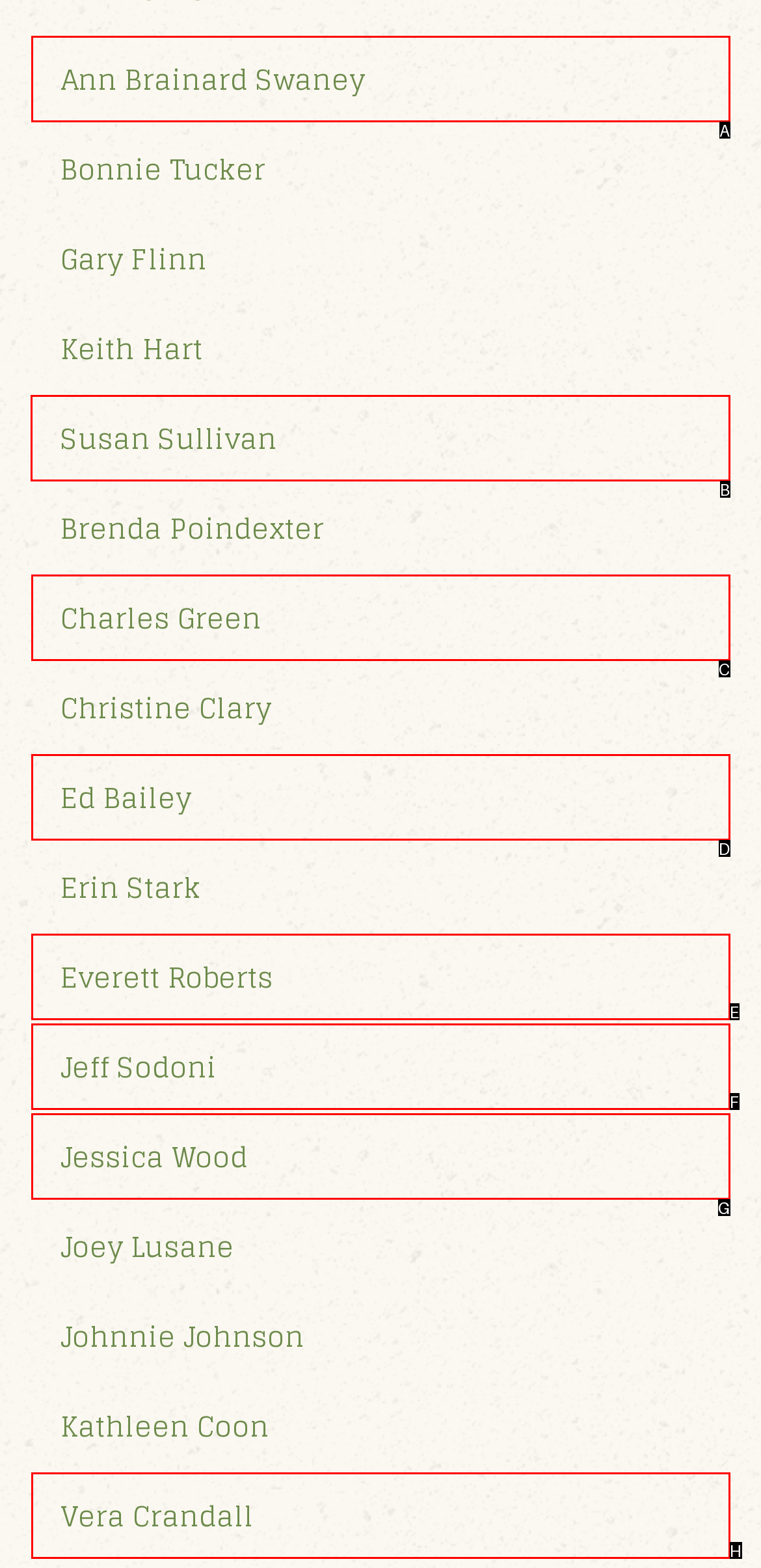Point out the letter of the HTML element you should click on to execute the task: Access Susan Sullivan's details
Reply with the letter from the given options.

B